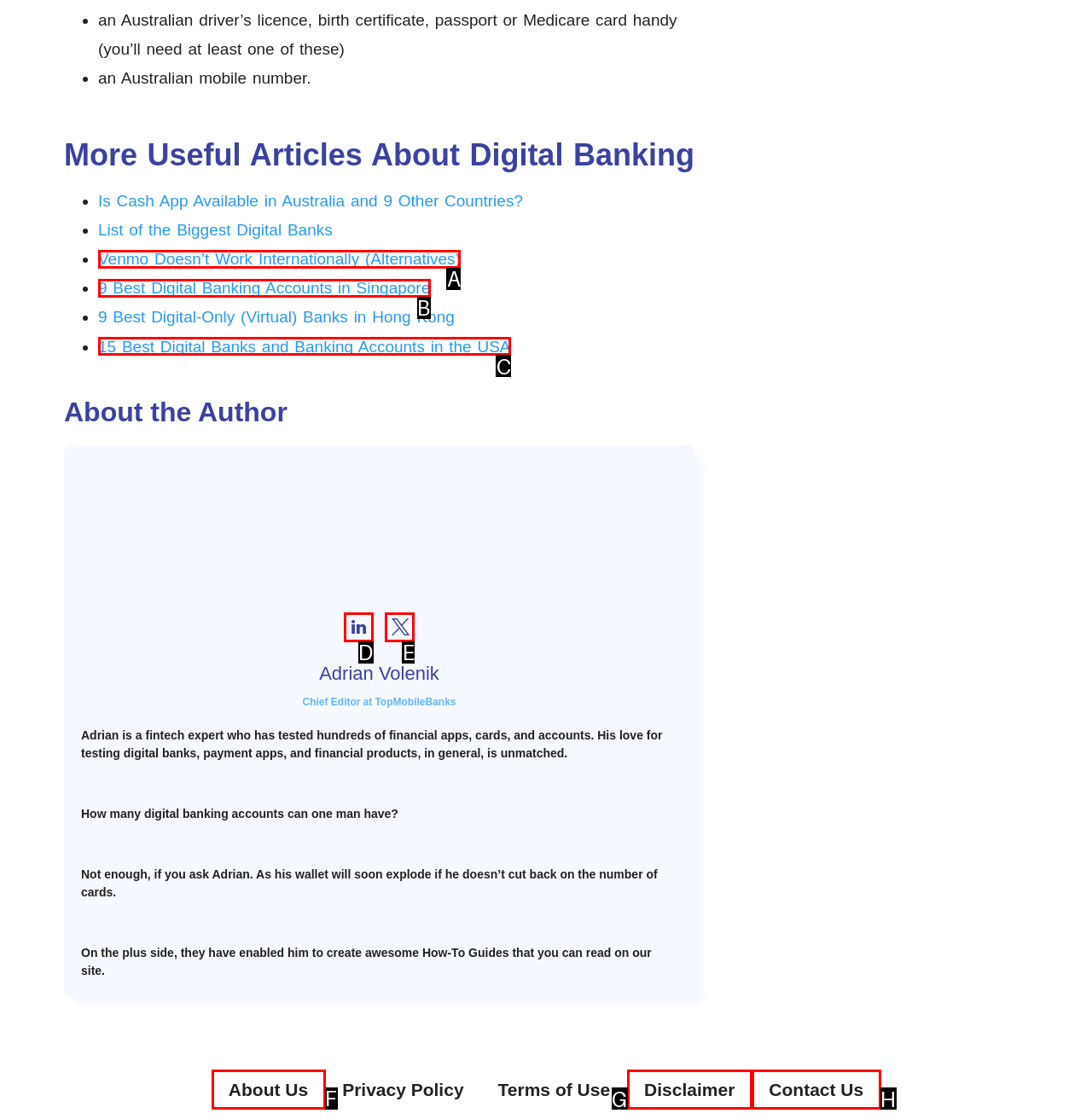Tell me the letter of the UI element to click in order to accomplish the following task: Go to the 'About Us' page
Answer with the letter of the chosen option from the given choices directly.

F